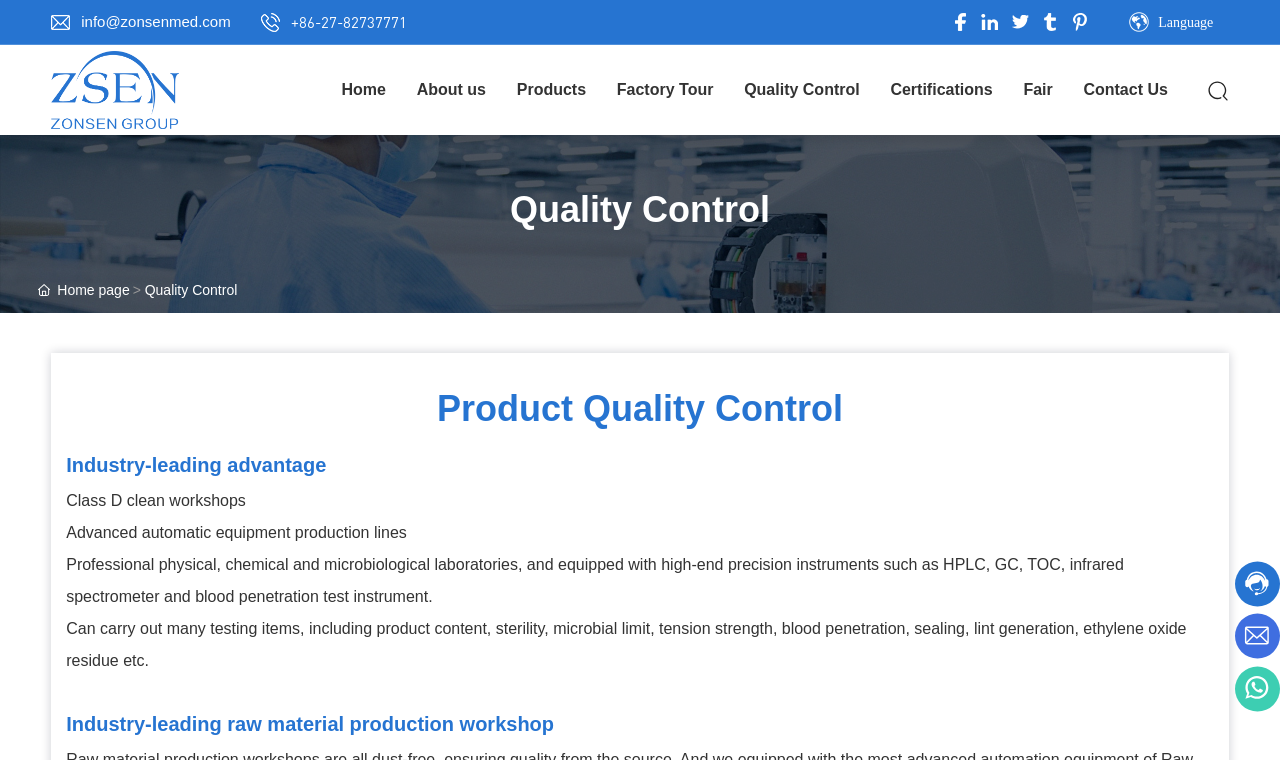Deliver a detailed narrative of the webpage's visual and textual elements.

The webpage is about Wuhan Zonsen International Co., Ltd., a company that specializes in quality control. At the top left corner, there is a logo of the company, accompanied by a link to the homepage. Below the logo, there is a navigation menu with links to various sections of the website, including "Home", "About us", "Products", "Factory Tour", "Quality Control", "Certifications", "Fair", and "Contact Us".

On the top right corner, there are social media links to Facebook, Linkedin, Twitter, Tumblr, and Pinterest. Next to the social media links, there is a language selection dropdown menu.

The main content of the webpage is focused on quality control, with a heading that reads "Quality Control". Below the heading, there are several paragraphs of text that describe the company's quality control processes, including the use of advanced automatic equipment production lines, professional physical, chemical, and microbiological laboratories, and industry-leading raw material production workshops.

Throughout the webpage, there are several images, including a logo of the company, a picture of a clean workshop, and other graphics that illustrate the company's quality control processes. At the bottom right corner, there are three small images that appear to be decorative.

In terms of layout, the webpage has a clean and organized structure, with clear headings and concise text. The navigation menu is easily accessible at the top of the page, and the main content is divided into clear sections with headings and paragraphs.